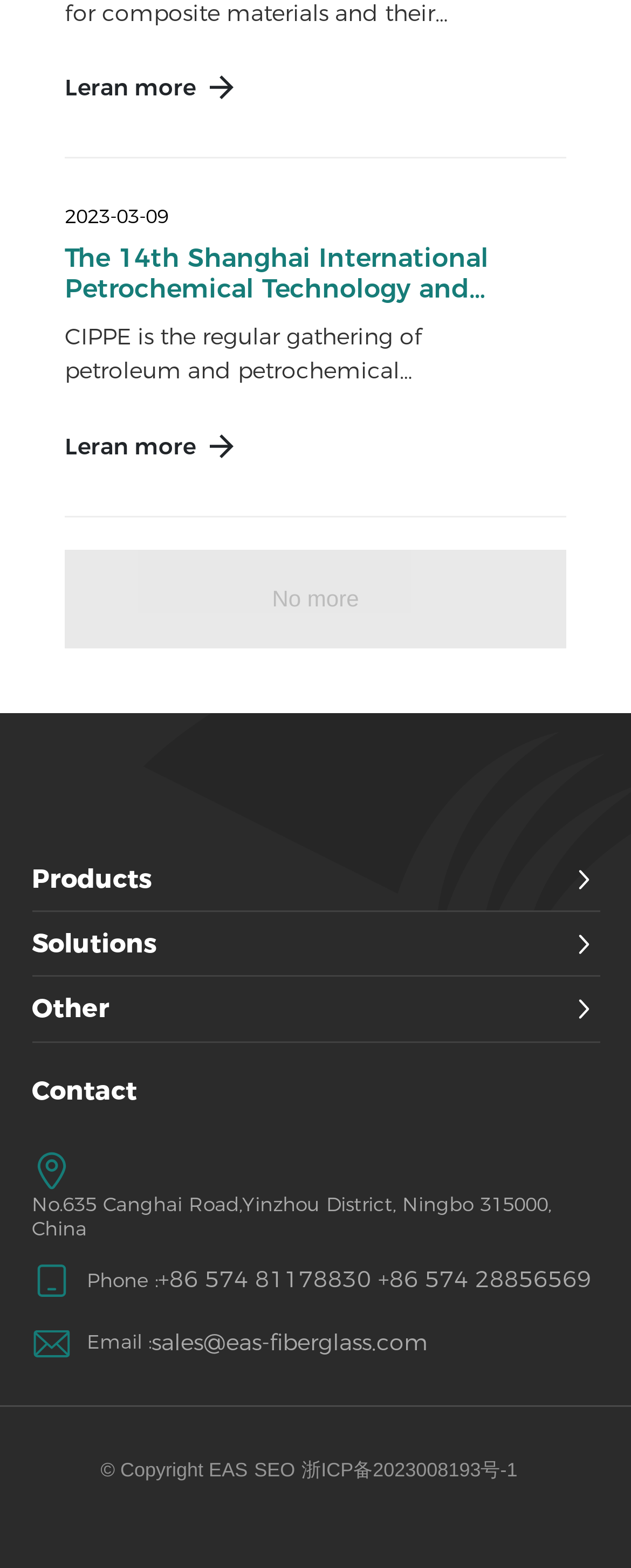Identify the bounding box coordinates of the section to be clicked to complete the task described by the following instruction: "Learn more about the 14th Shanghai International Petrochemical Technology and Equipment Exhibition". The coordinates should be four float numbers between 0 and 1, formatted as [left, top, right, bottom].

[0.103, 0.155, 0.774, 0.214]